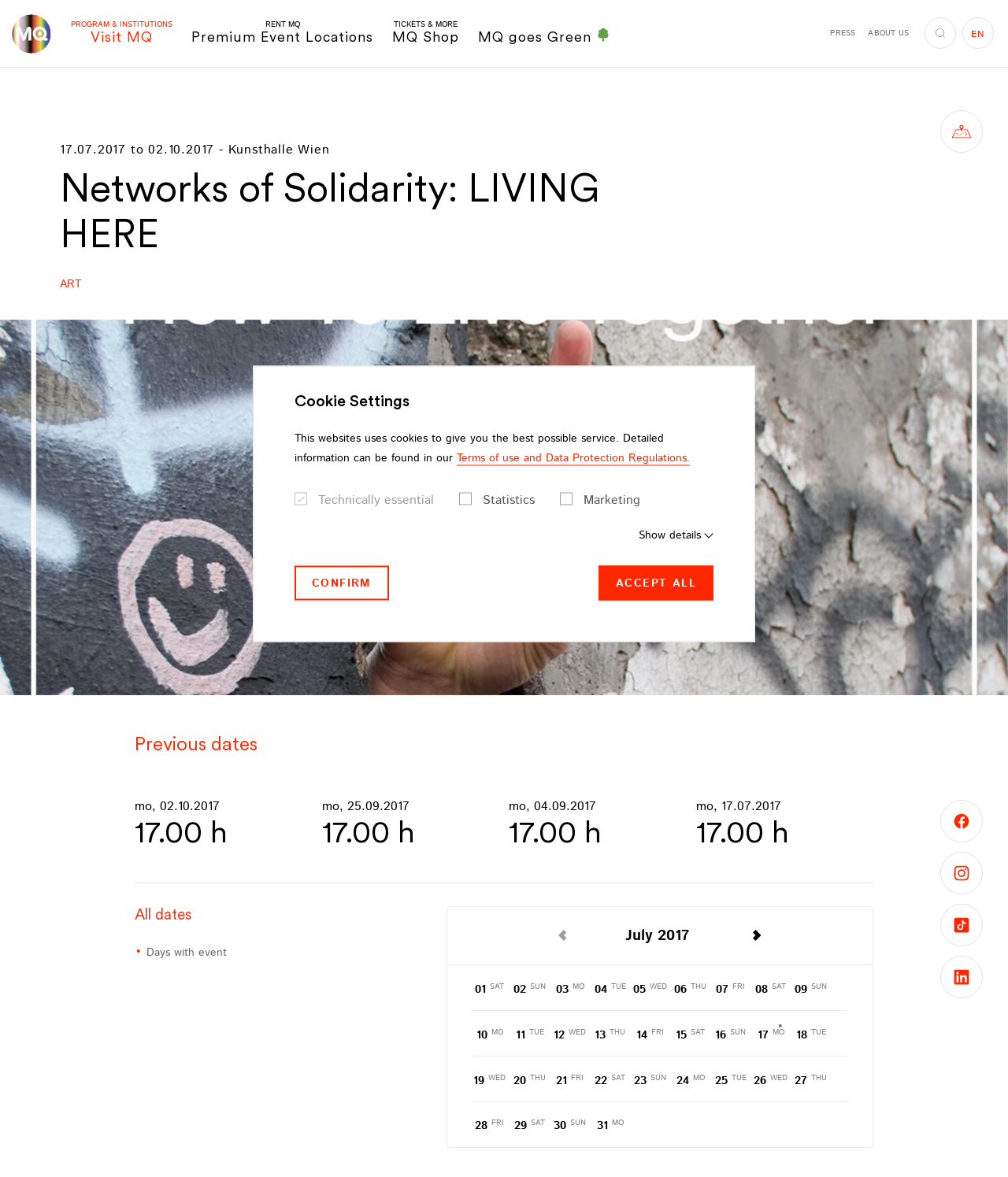Please answer the following question using a single word or phrase: 
What social media platforms can you follow MuseumsQuartier Vienna on?

Facebook, Instagram, TikTok, LinkedIn